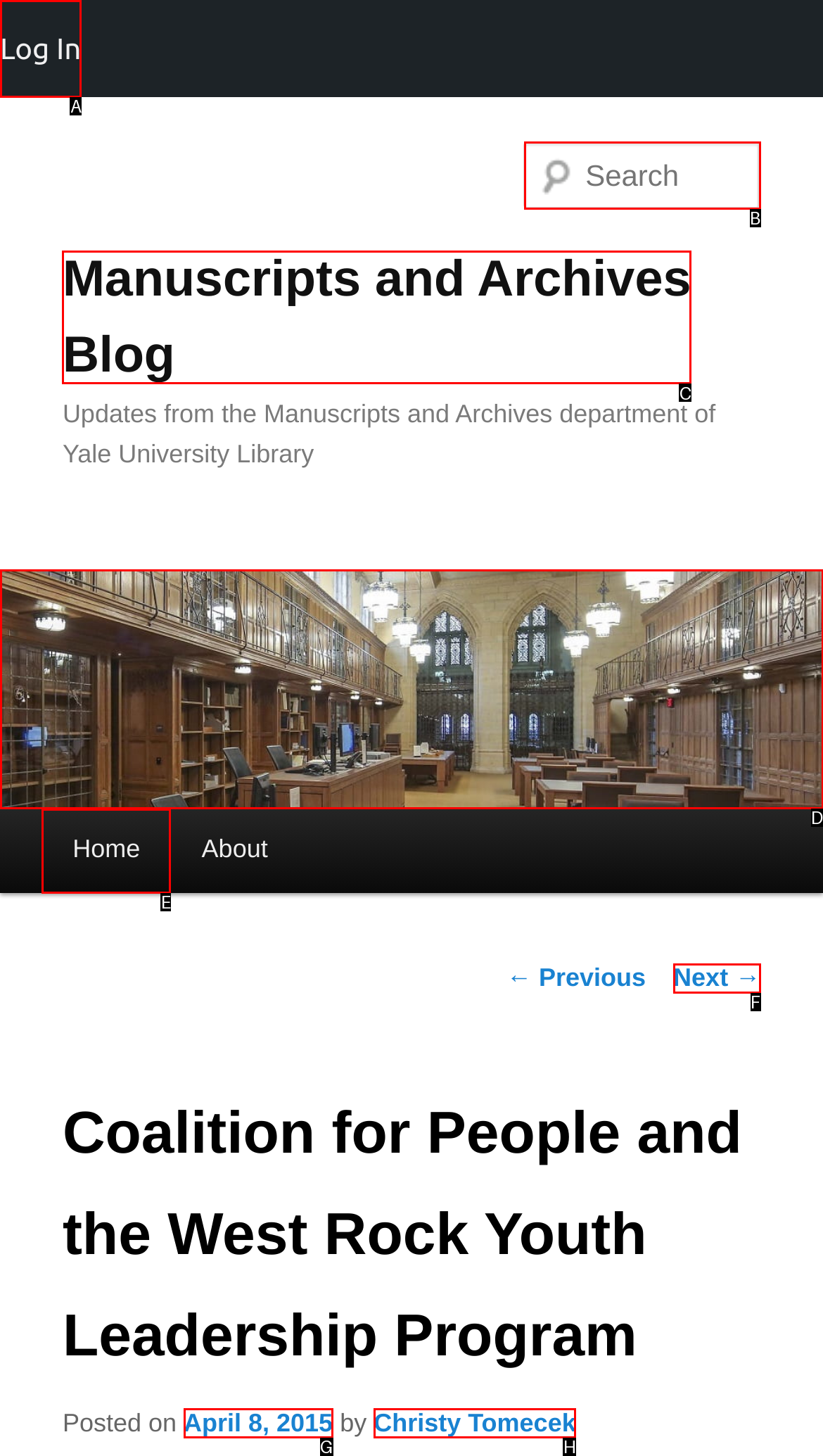Tell me the letter of the UI element to click in order to accomplish the following task: view next post
Answer with the letter of the chosen option from the given choices directly.

F